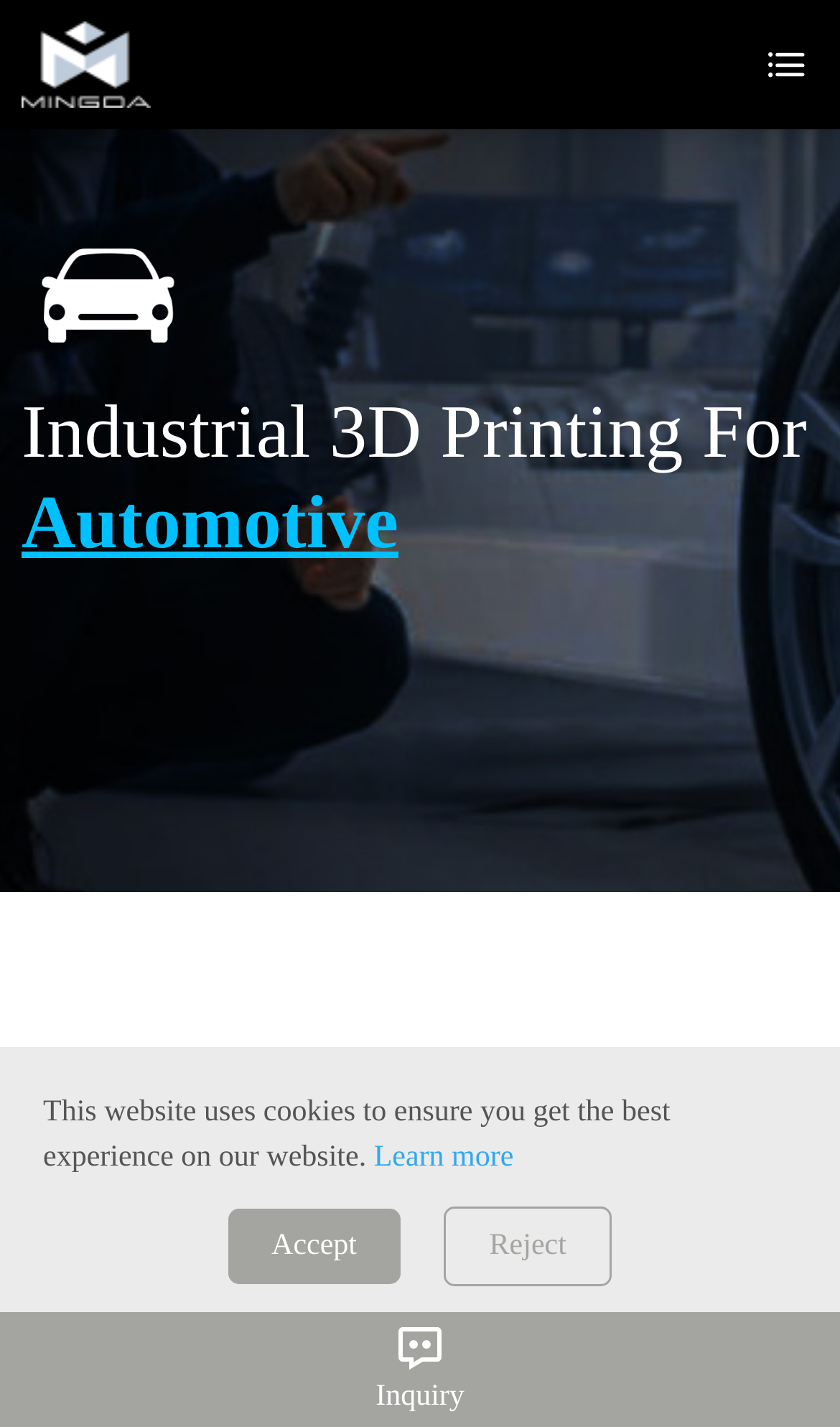What is the main category of 3D printing?
Using the picture, provide a one-word or short phrase answer.

Industrial